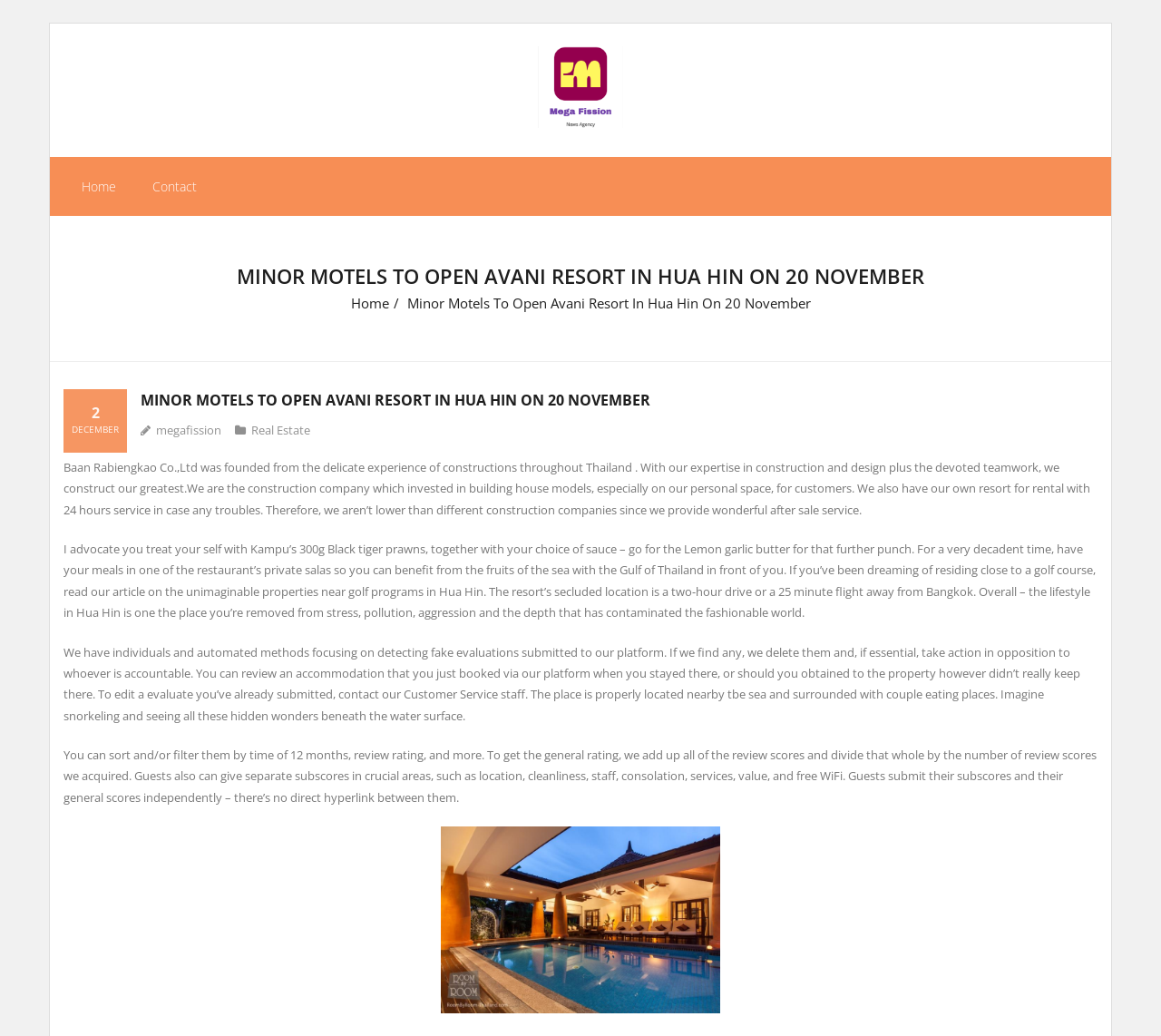Ascertain the bounding box coordinates for the UI element detailed here: "megafission". The coordinates should be provided as [left, top, right, bottom] with each value being a float between 0 and 1.

[0.134, 0.407, 0.191, 0.423]